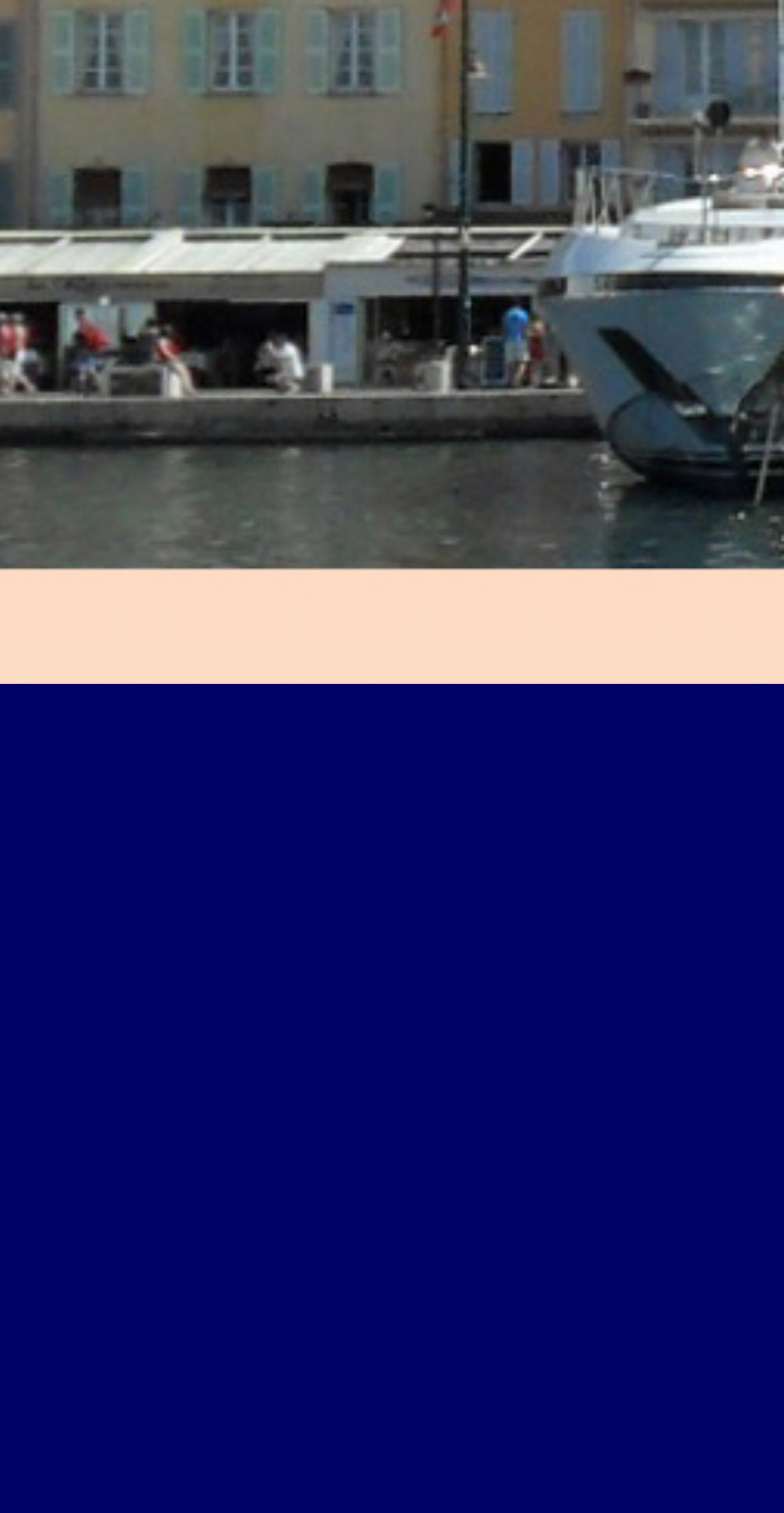How many bullet points are listed after 'Our advantages:'?
Your answer should be a single word or phrase derived from the screenshot.

5